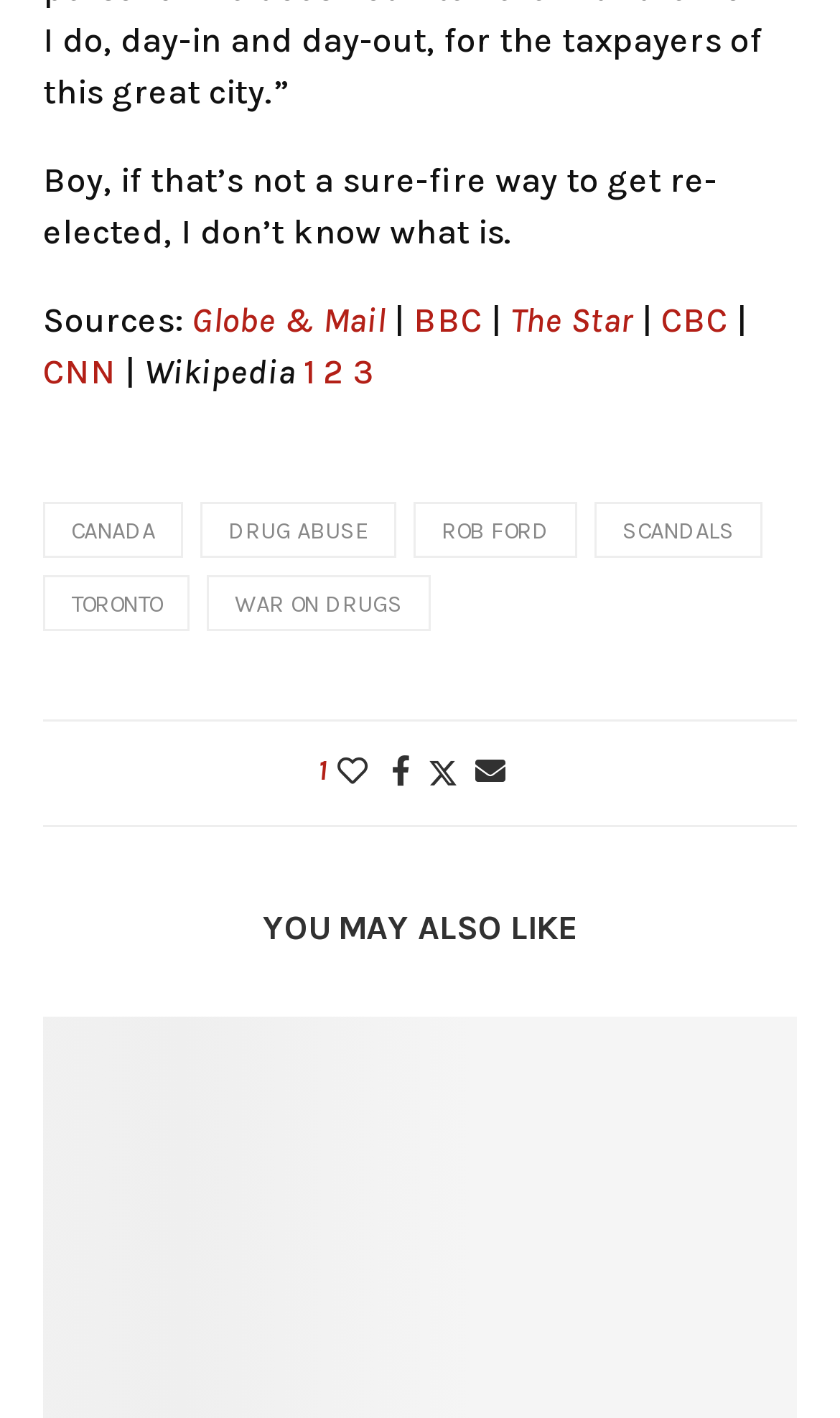Can you identify the bounding box coordinates of the clickable region needed to carry out this instruction: 'Read the Wikipedia source'? The coordinates should be four float numbers within the range of 0 to 1, stated as [left, top, right, bottom].

[0.172, 0.247, 0.351, 0.276]